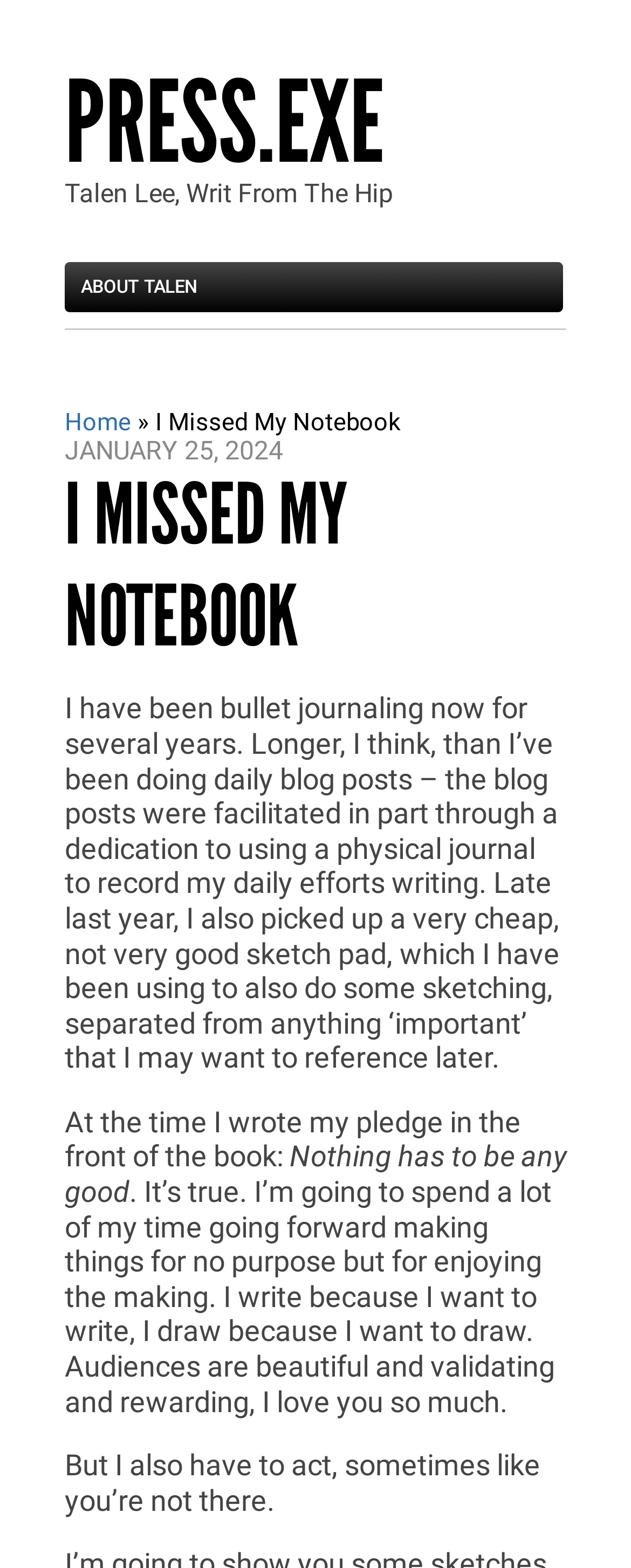Can you find and provide the title of the webpage?

I MISSED MY NOTEBOOK